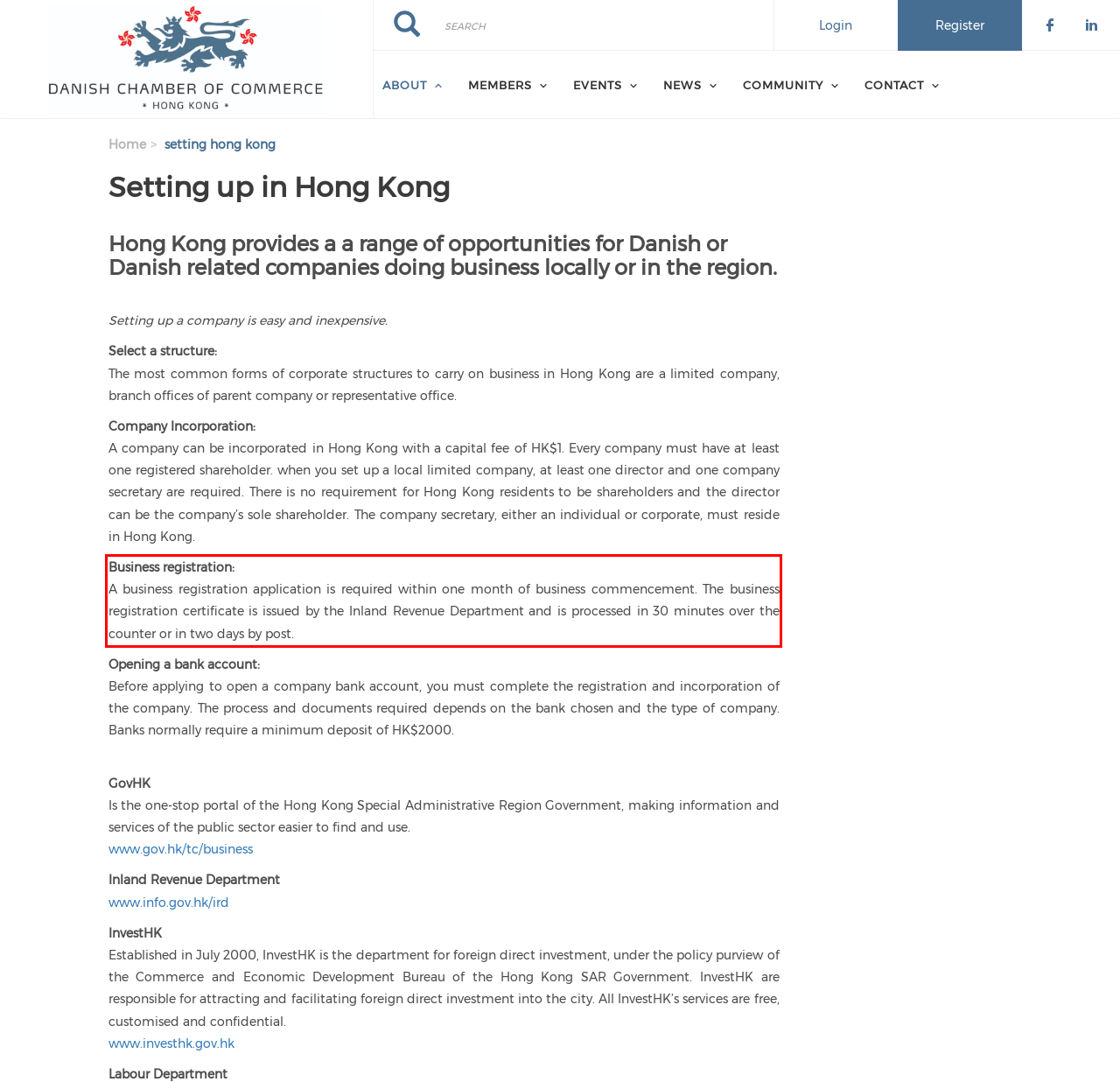Look at the webpage screenshot and recognize the text inside the red bounding box.

Business registration: A business registration application is required within one month of business commencement. The business registration certificate is issued by the Inland Revenue Department and is processed in 30 minutes over the counter or in two days by post.